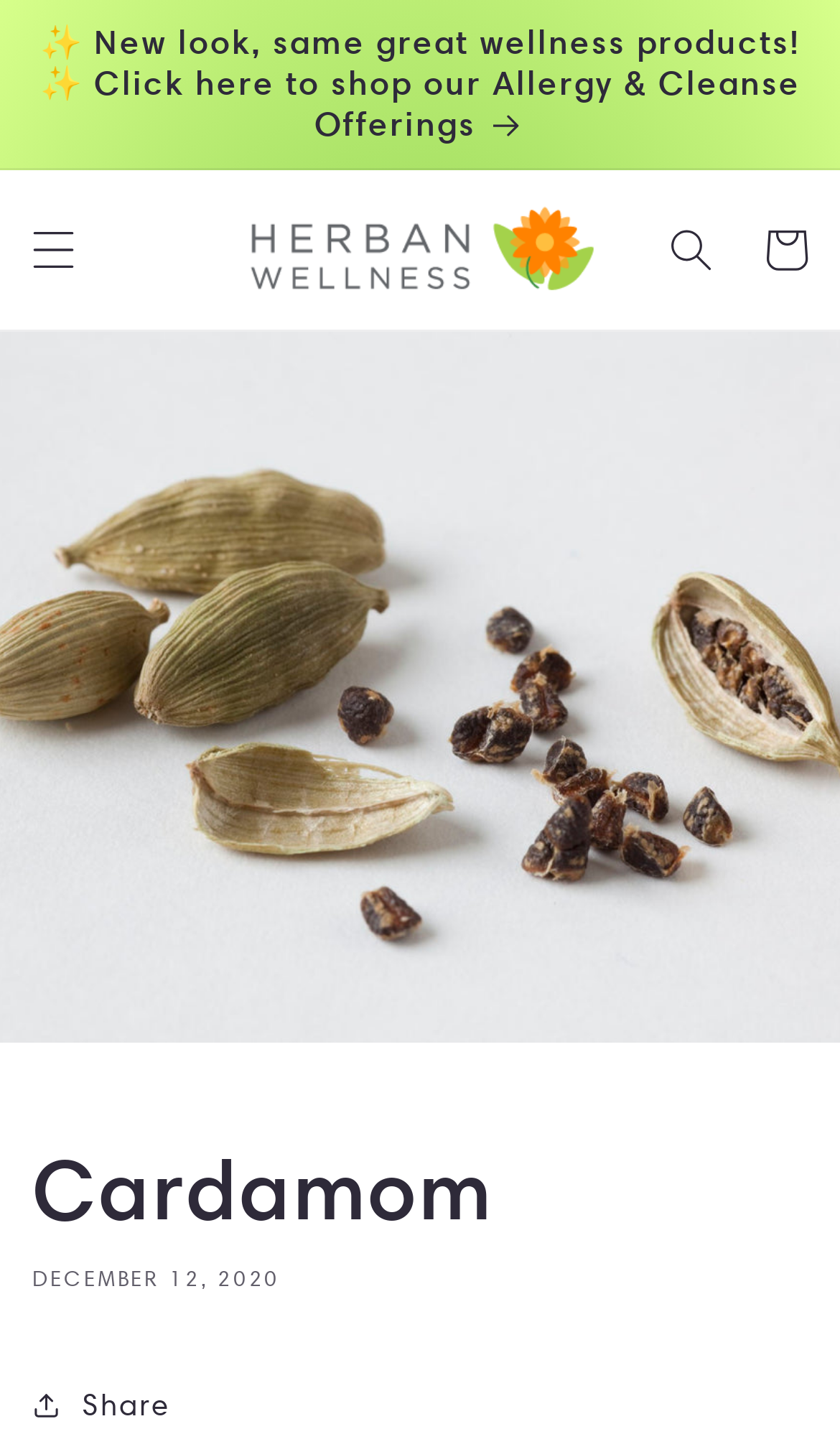Detail the various sections and features of the webpage.

The webpage is about Cardamom, an herb commonly used in Indian chai and Swedish pastries. At the top of the page, there is an announcement section that spans the entire width, containing a link to shop for Allergy & Cleanse Offerings. Below the announcement section, there are three main elements aligned horizontally: a menu button on the left, a HerbanWellness link with an accompanying image in the center, and a search button on the right.

On the right side of the page, there is a cart link with an image of Cardamom. Below the cart link, there is a header section that takes up the full width of the page. The header section contains a heading that reads "Cardamom" and a timestamp that indicates the date "DECEMBER 12, 2020".